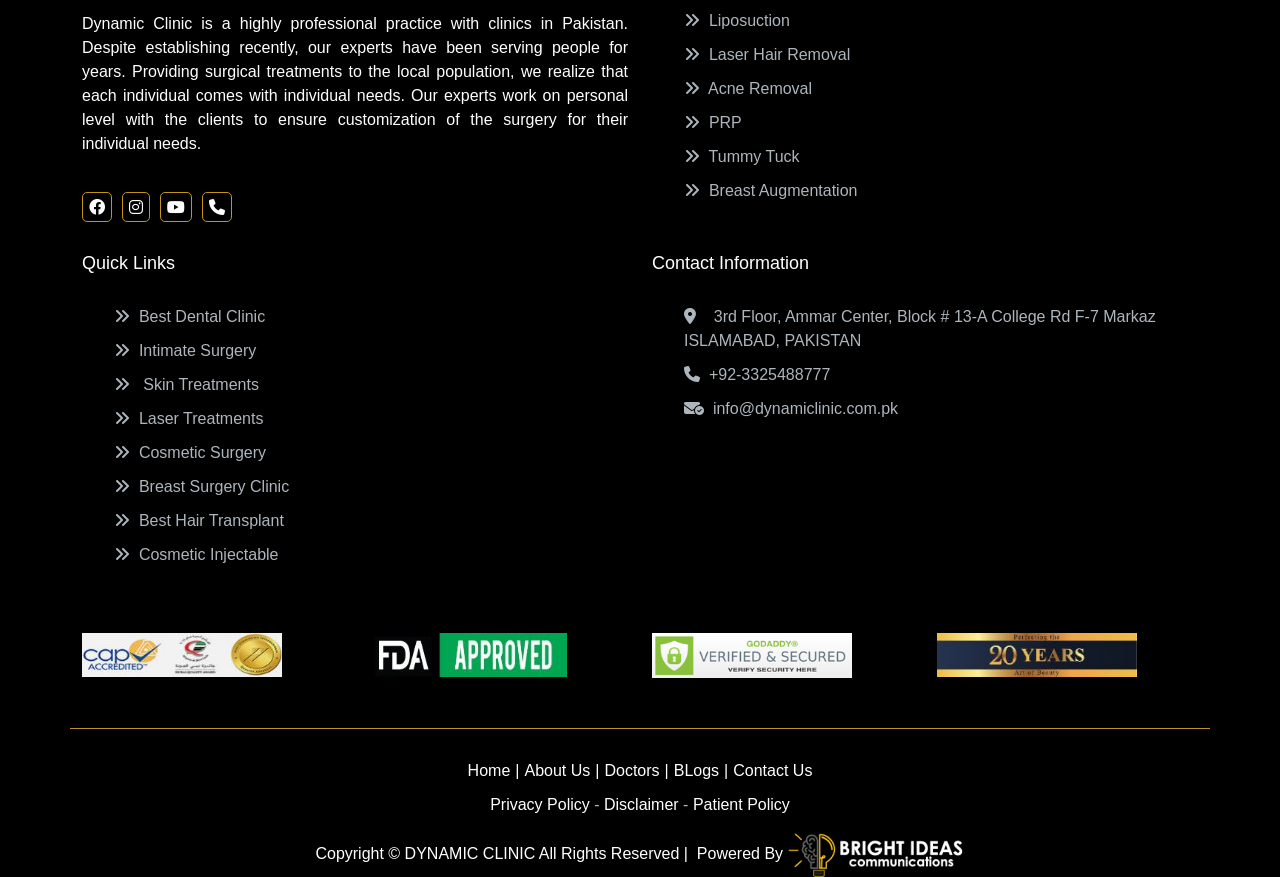What is the clinic's policy on patient information?
Answer the question based on the image using a single word or a brief phrase.

Patient Policy